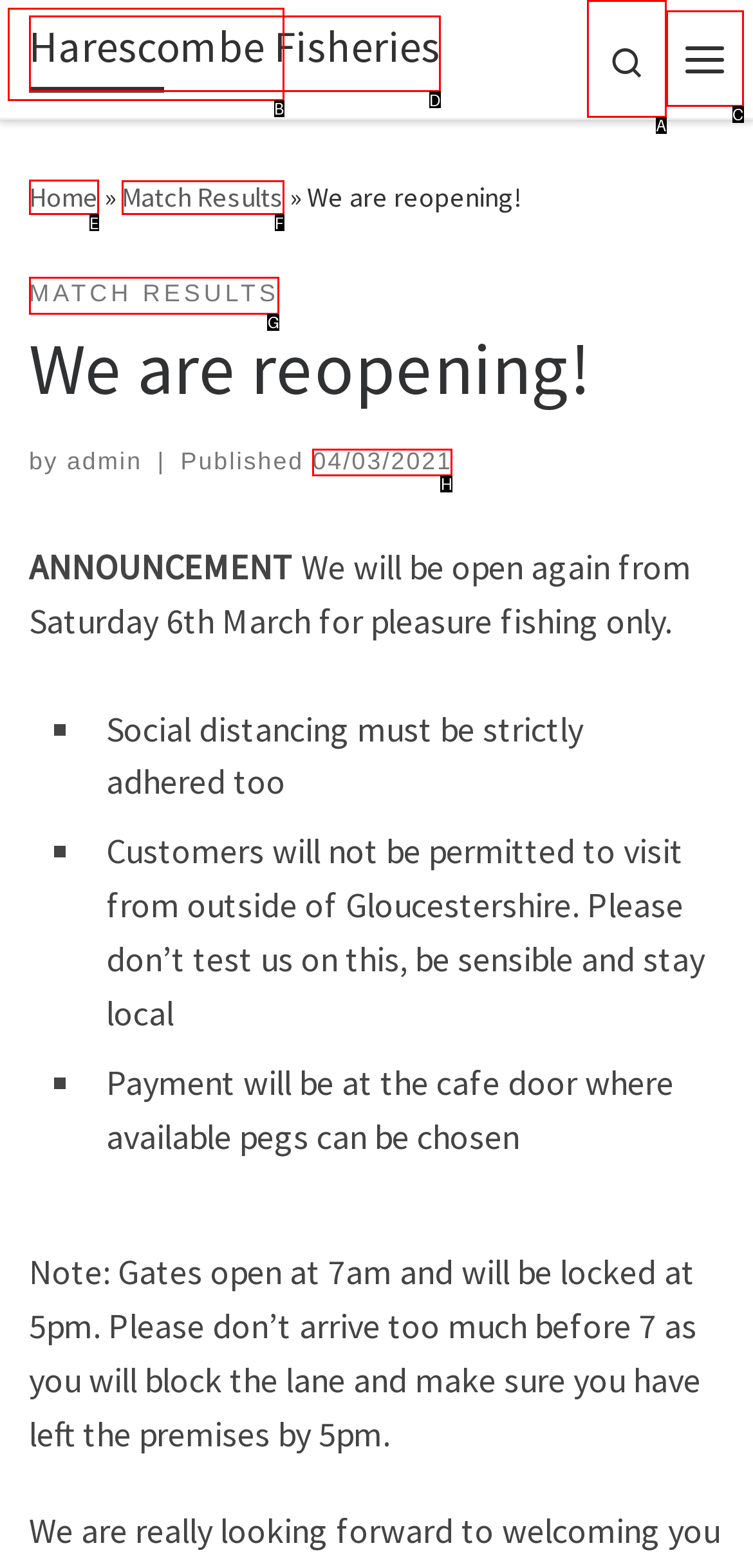Identify the HTML element you need to click to achieve the task: view match results. Respond with the corresponding letter of the option.

F